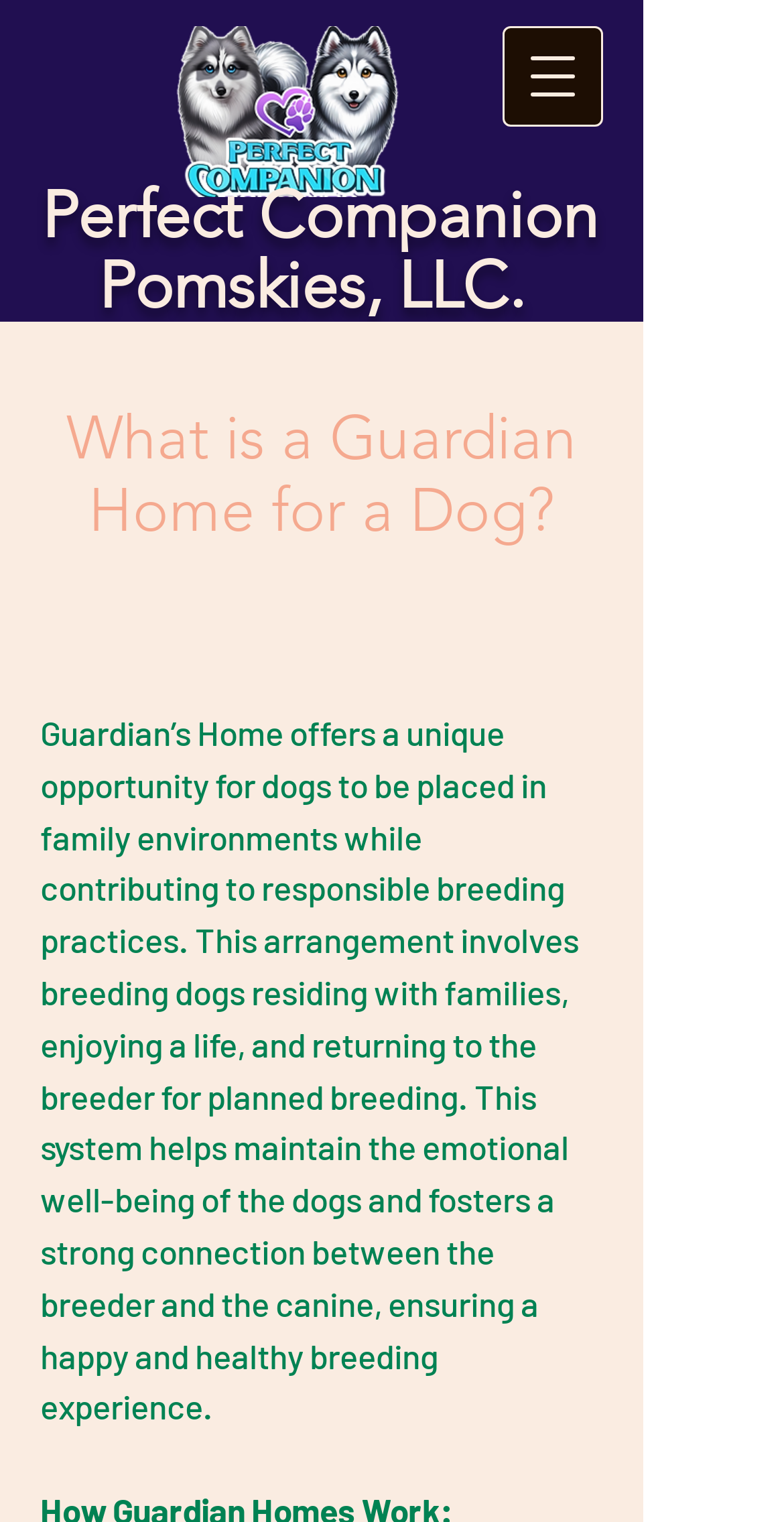For the element described, predict the bounding box coordinates as (top-left x, top-left y, bottom-right x, bottom-right y). All values should be between 0 and 1. Element description: +1 650 385 8066

None